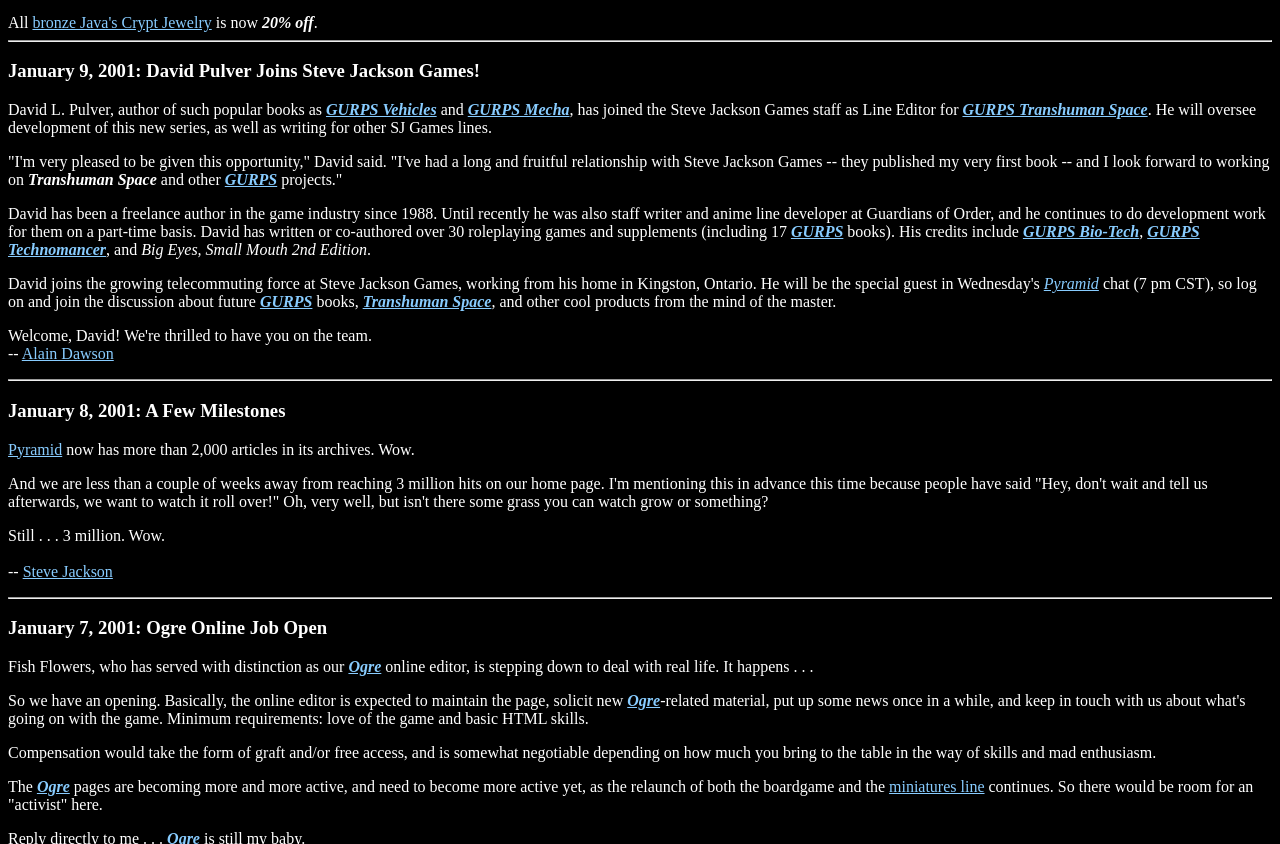Kindly determine the bounding box coordinates for the clickable area to achieve the given instruction: "Check out 'Ogre' online job open".

[0.006, 0.731, 0.994, 0.758]